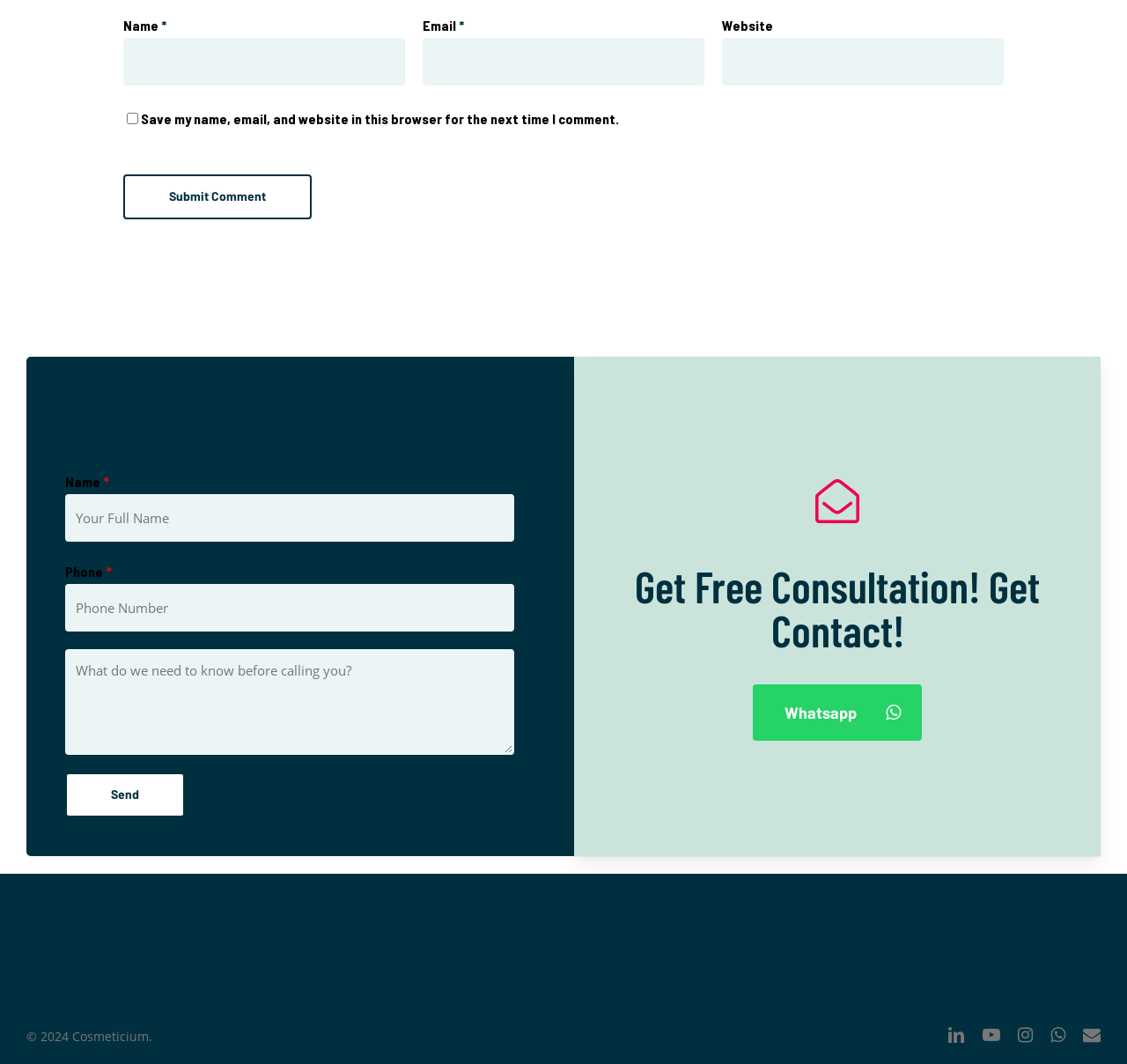What is the copyright year mentioned at the bottom of the page?
Provide an in-depth and detailed explanation in response to the question.

The StaticText element with the text '© 2024 Cosmeticium.' indicates that the copyright year mentioned at the bottom of the page is 2024.